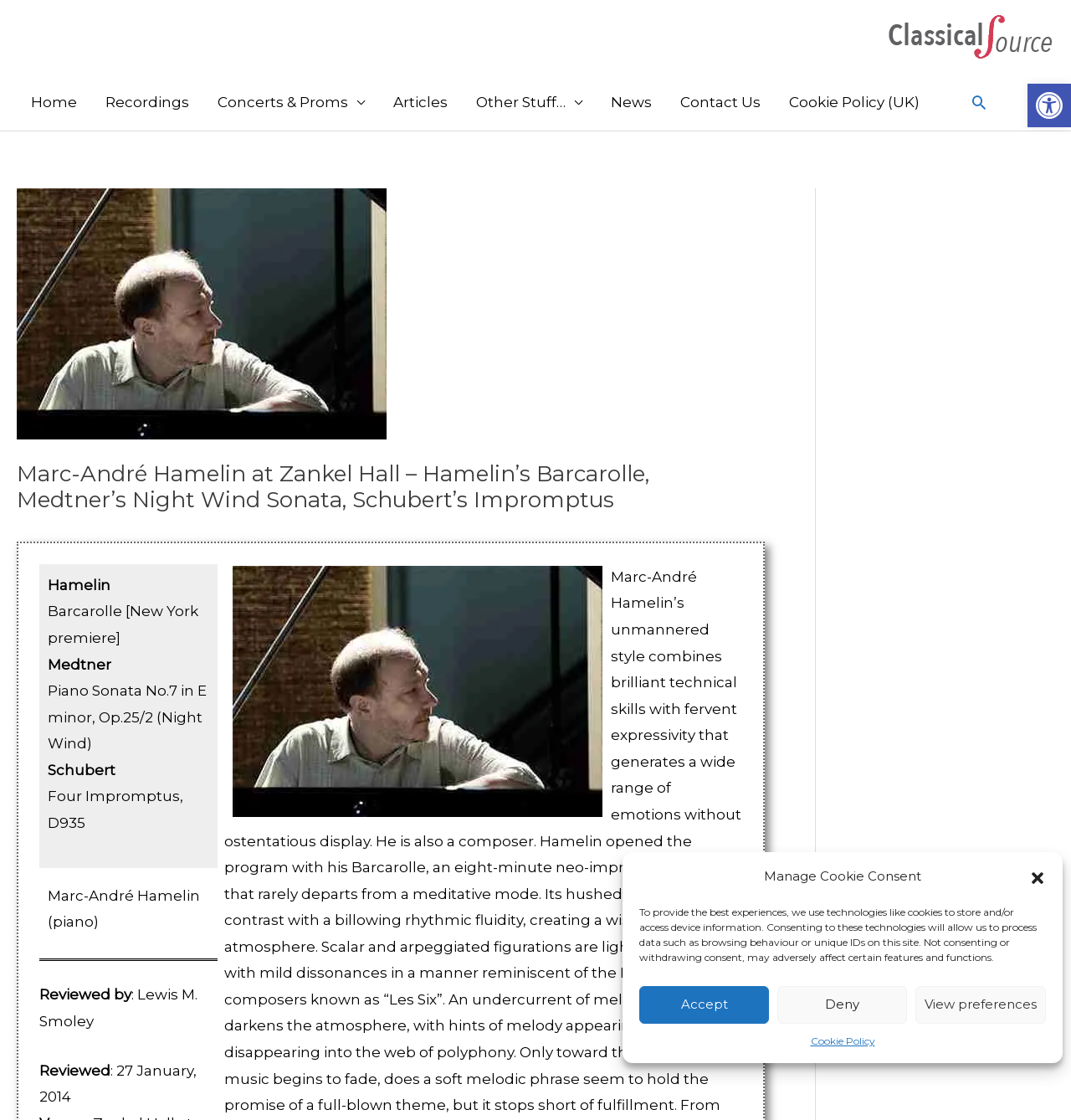Locate the bounding box coordinates of the element I should click to achieve the following instruction: "Close dialogue".

[0.961, 0.775, 0.977, 0.79]